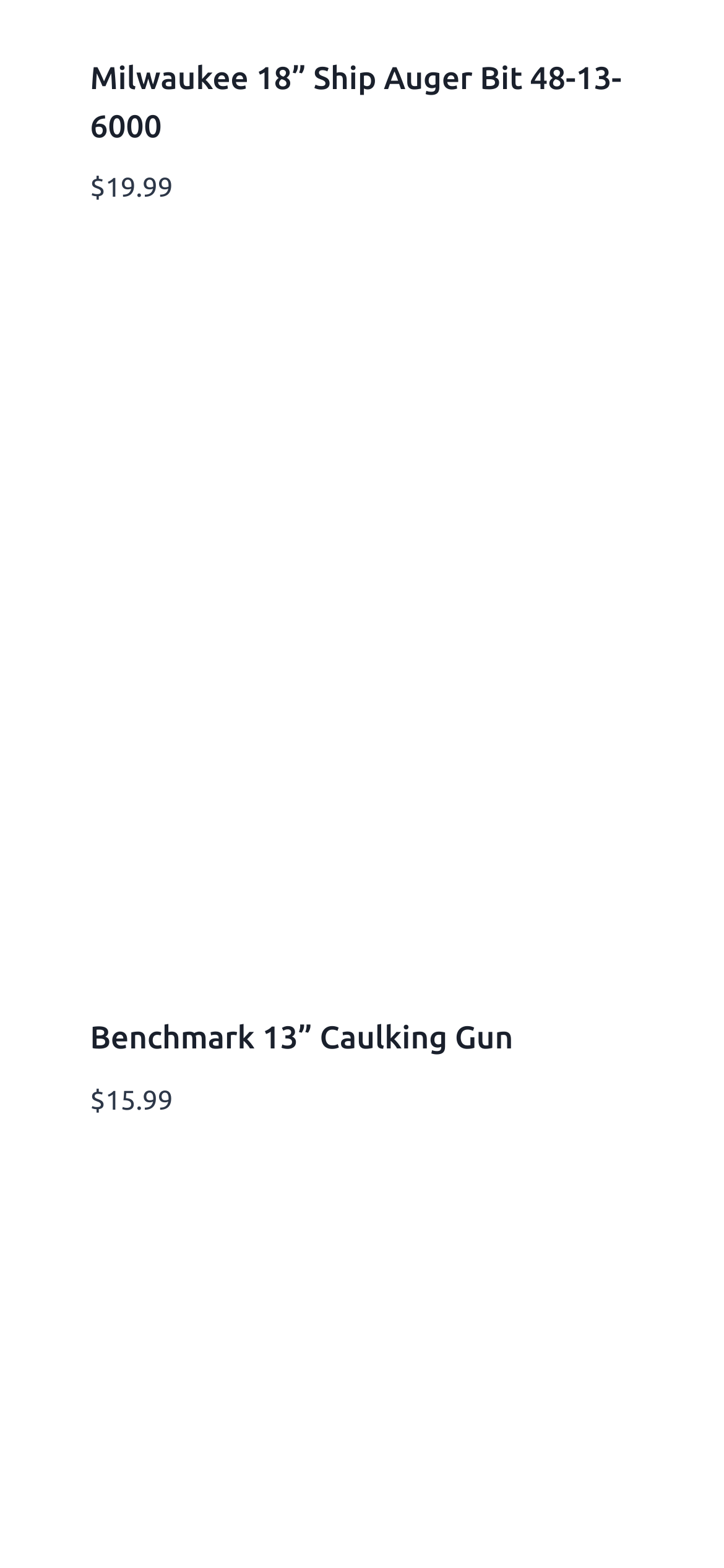Please find the bounding box for the UI element described by: "Benchmark 13” Caulking Gun".

[0.124, 0.651, 0.709, 0.674]